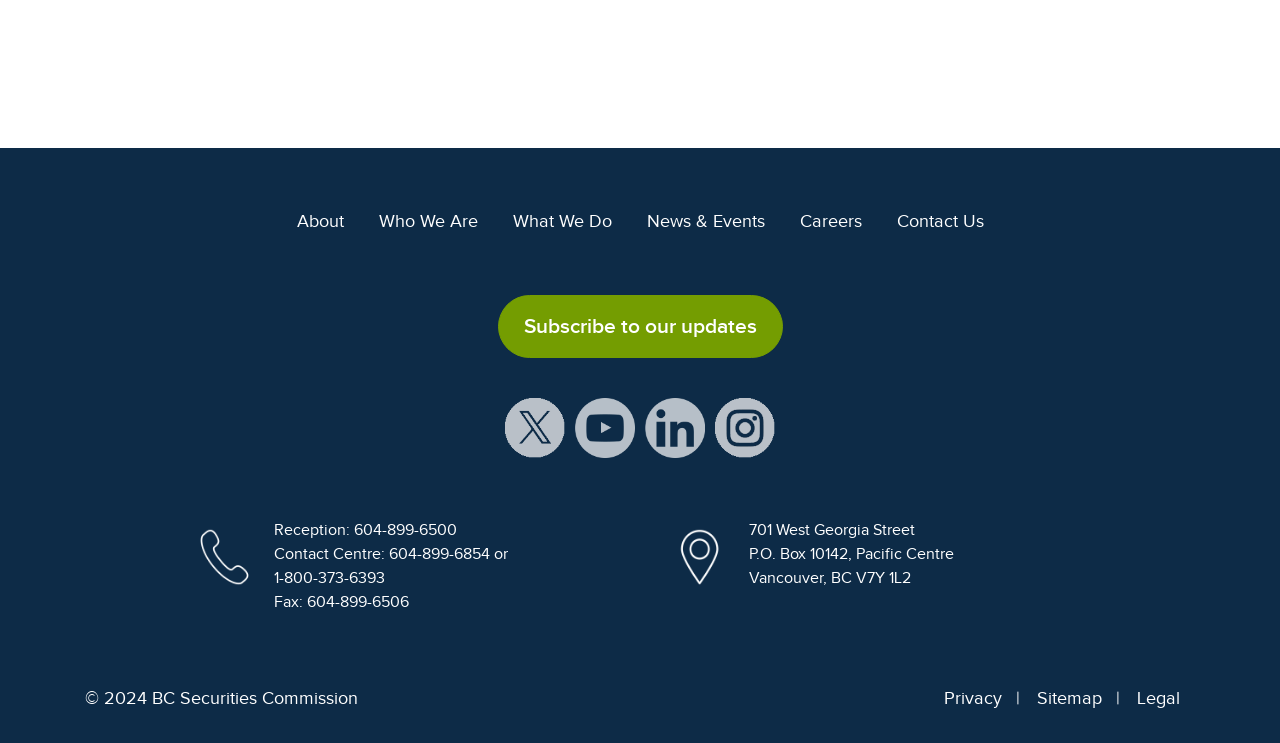Find the bounding box of the UI element described as follows: "Contact Us".

[0.7, 0.283, 0.768, 0.31]